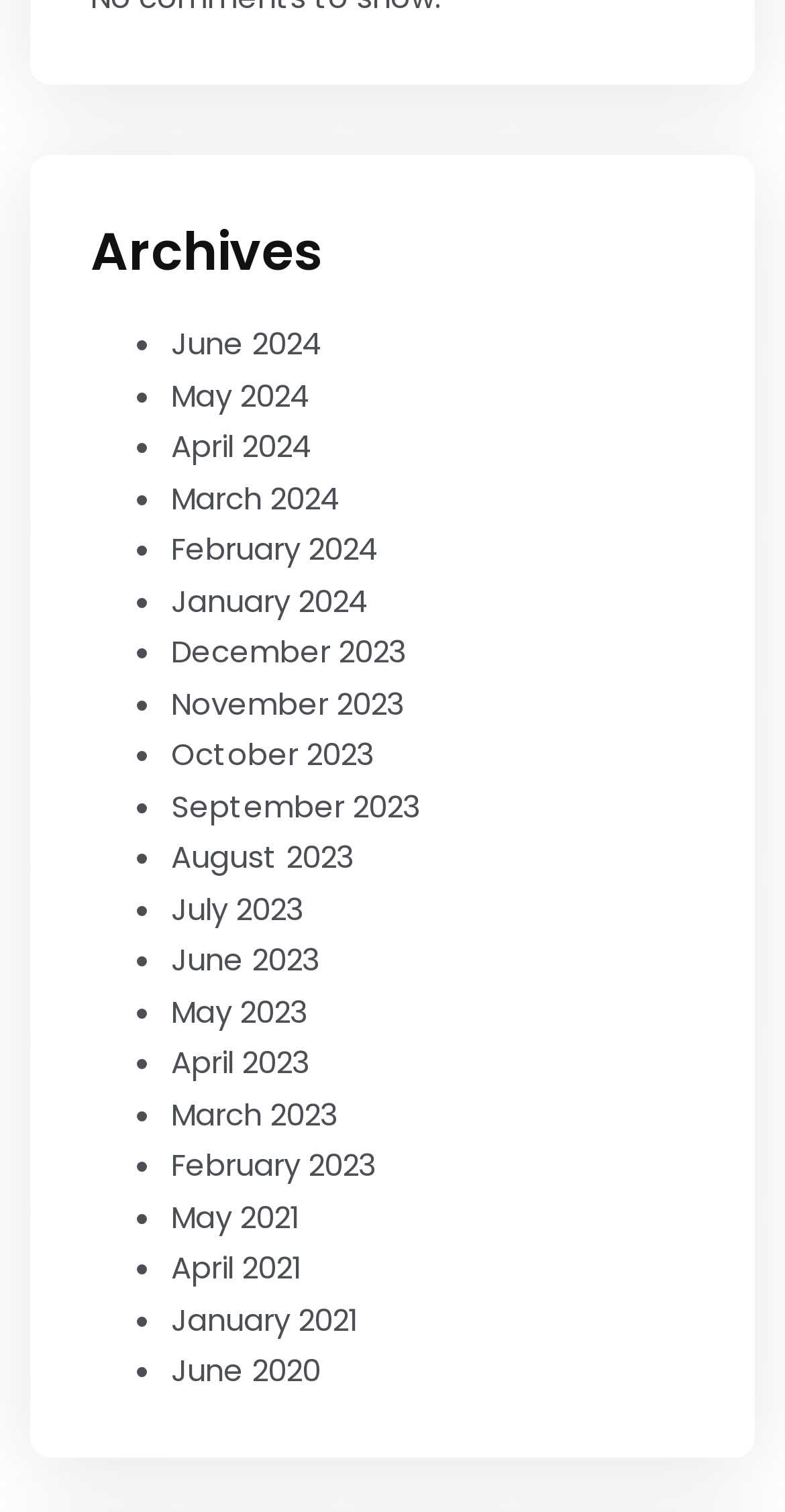Locate the bounding box coordinates of the clickable region necessary to complete the following instruction: "go to April 2023 archives". Provide the coordinates in the format of four float numbers between 0 and 1, i.e., [left, top, right, bottom].

[0.218, 0.688, 0.395, 0.716]